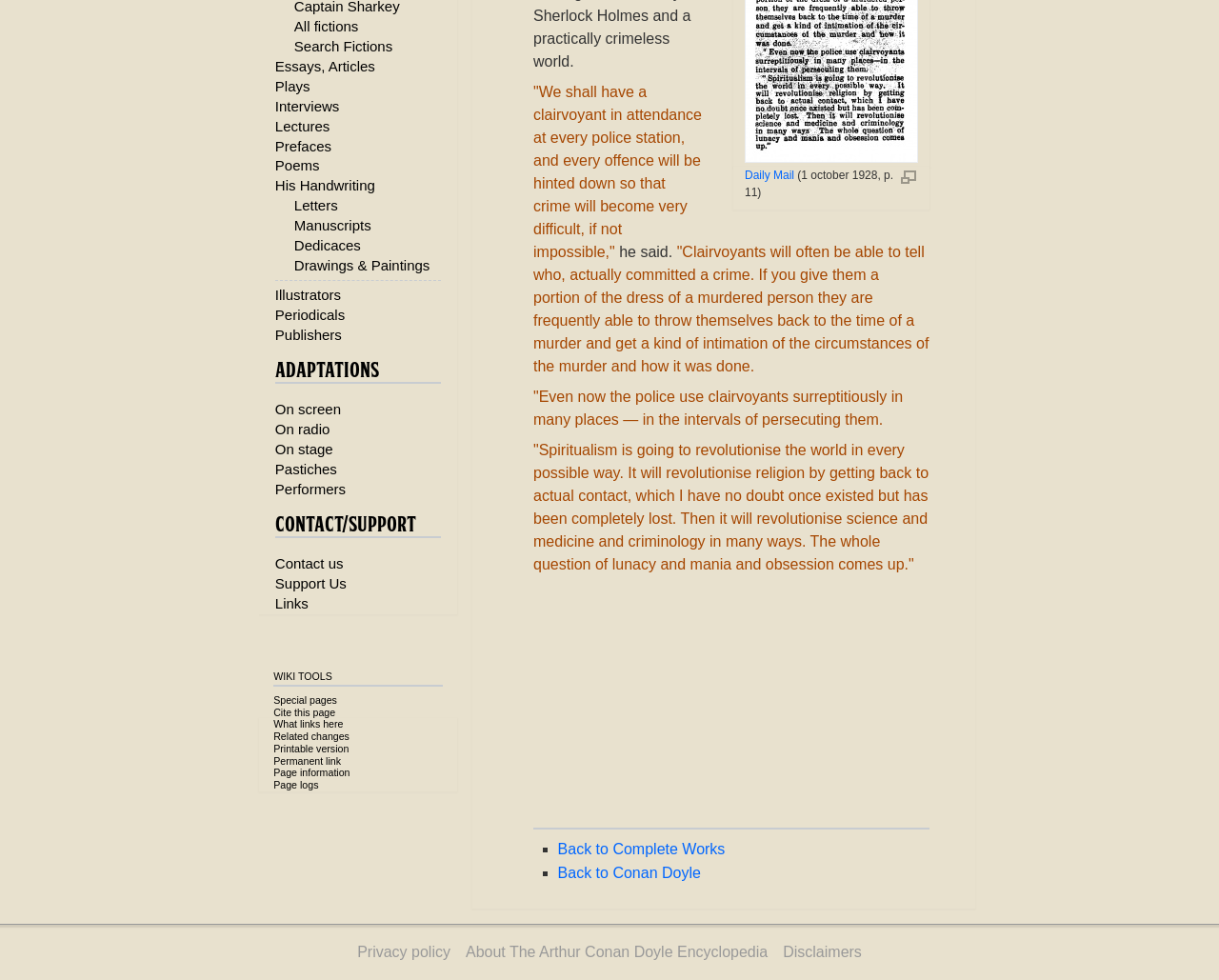Using the element description His Handwriting, predict the bounding box coordinates for the UI element. Provide the coordinates in (top-left x, top-left y, bottom-right x, bottom-right y) format with values ranging from 0 to 1.

[0.226, 0.181, 0.308, 0.198]